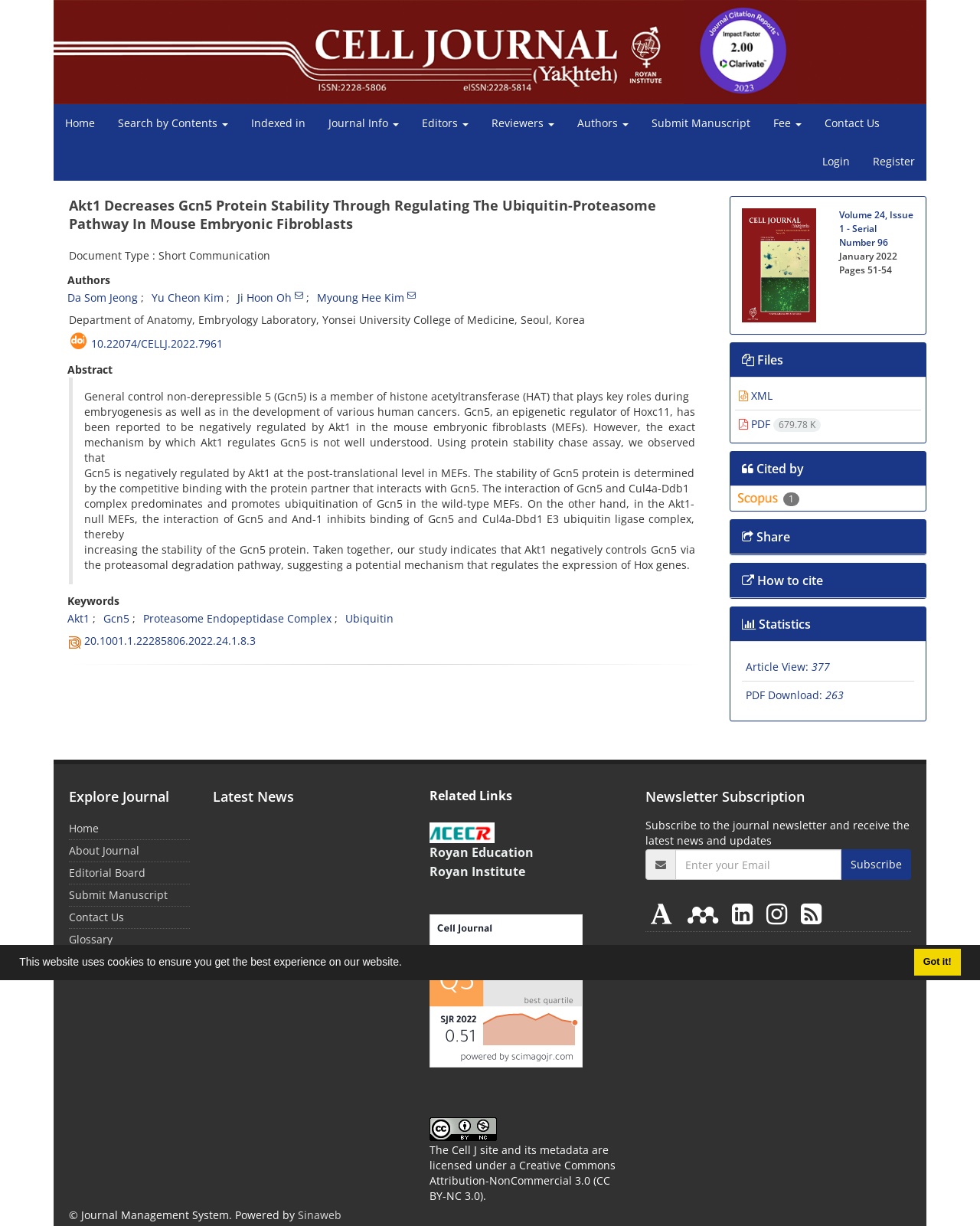What is the name of the journal?
From the screenshot, provide a brief answer in one word or phrase.

Cell Journal (Yakhteh)